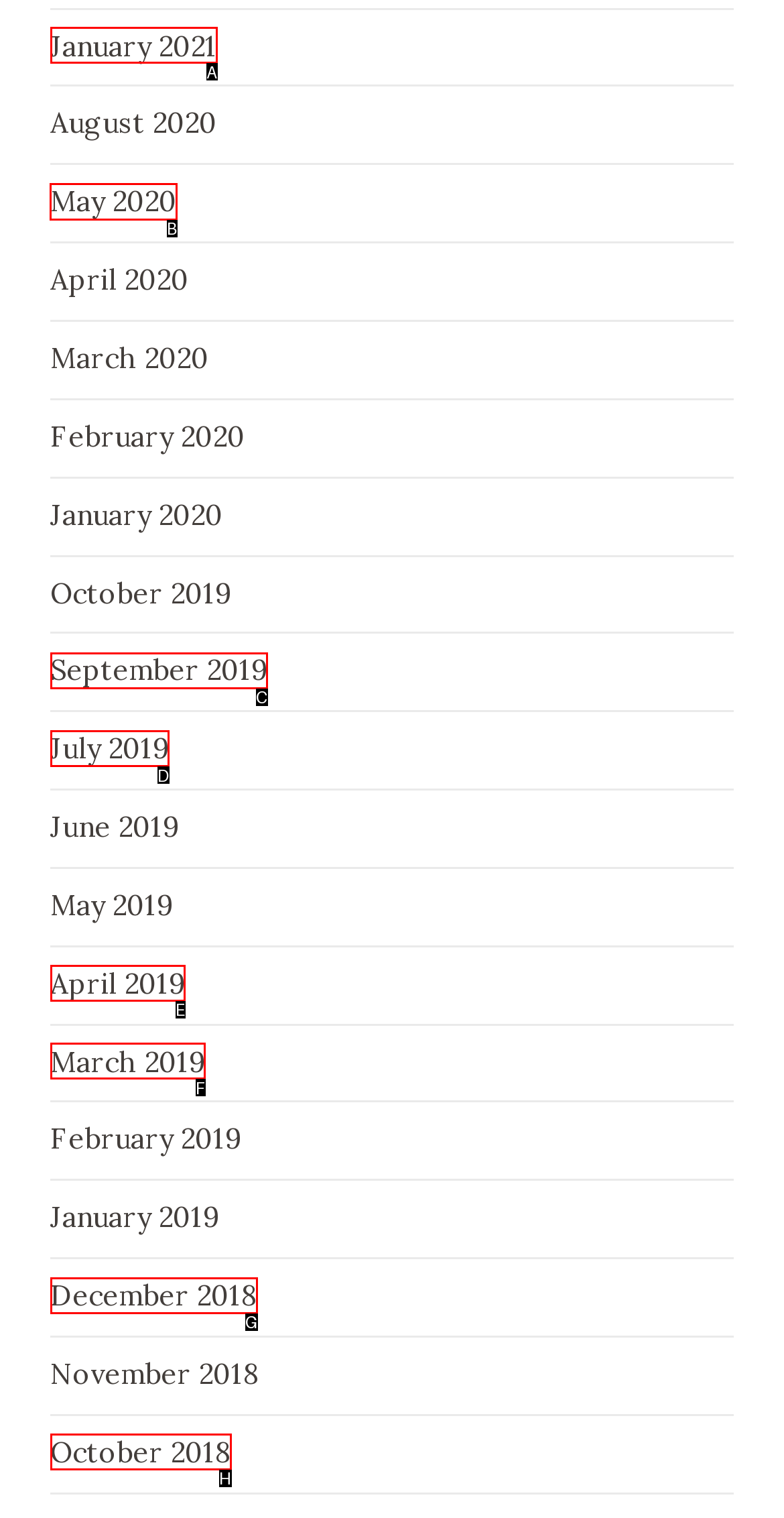Identify the HTML element to click to fulfill this task: access May 2020
Answer with the letter from the given choices.

B